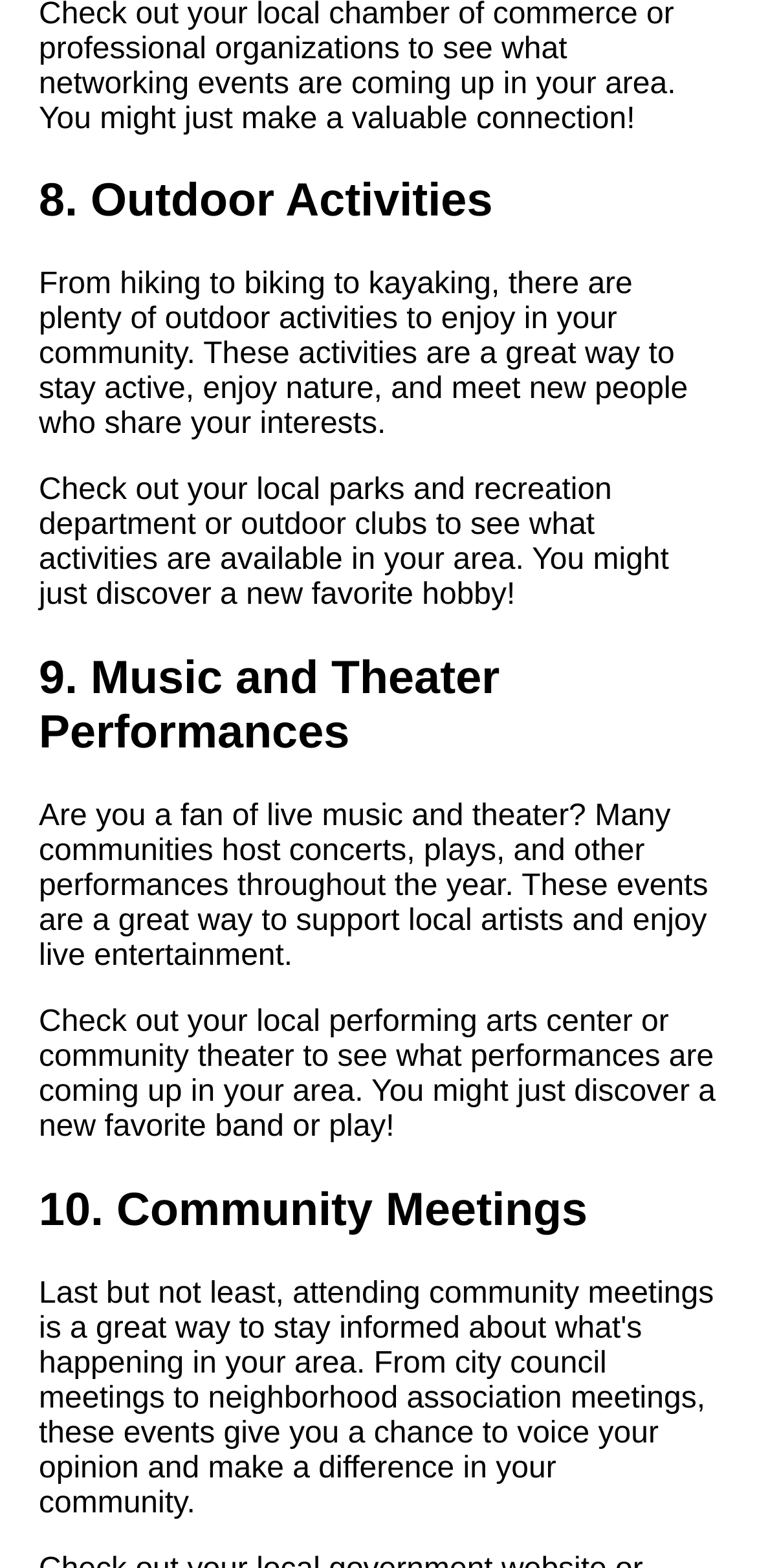Determine the bounding box coordinates for the region that must be clicked to execute the following instruction: "Follow us on Instagram".

None